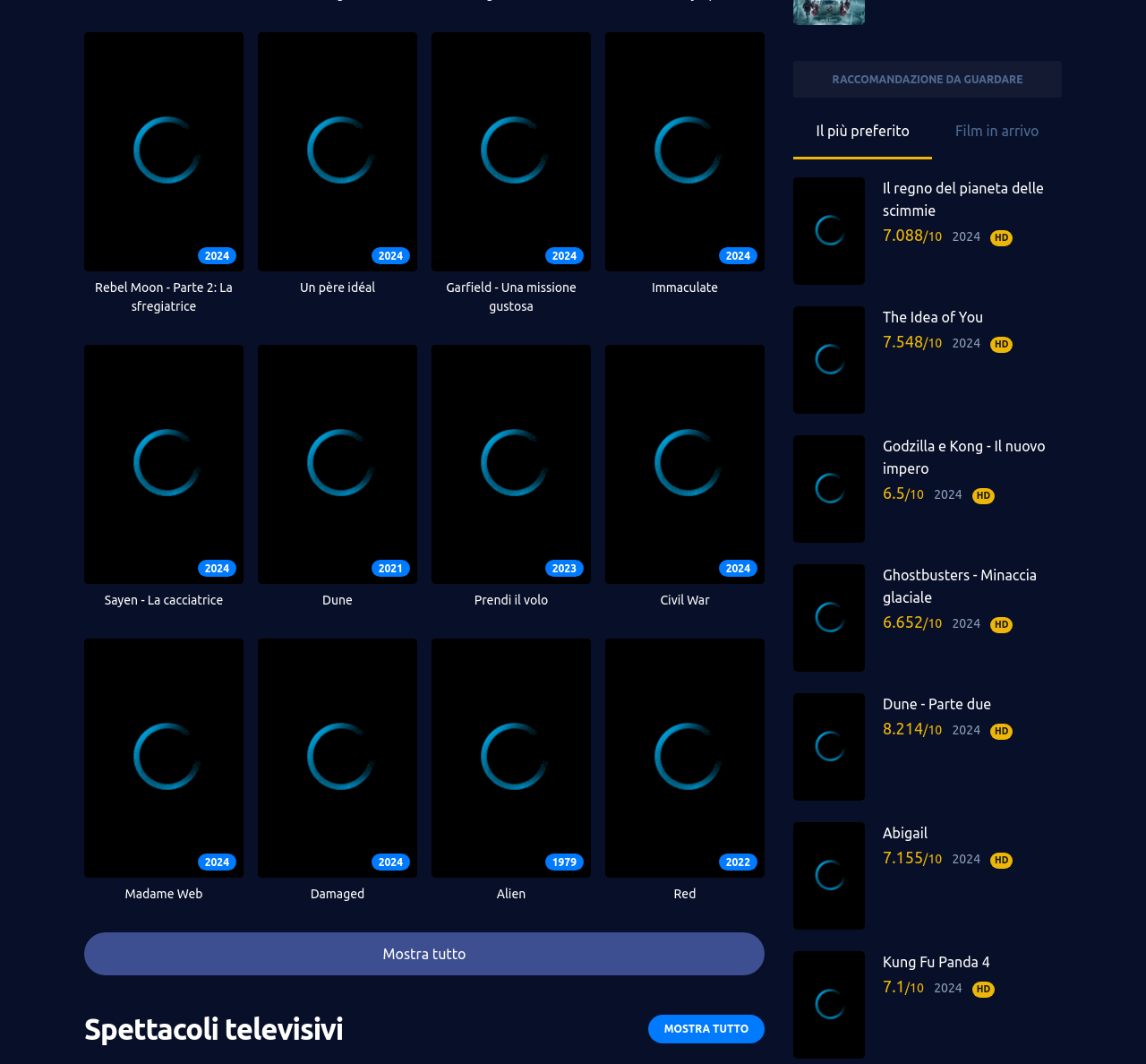Please find the bounding box coordinates of the element that needs to be clicked to perform the following instruction: "Click on the link 'Mostra tutto'". The bounding box coordinates should be four float numbers between 0 and 1, represented as [left, top, right, bottom].

[0.073, 0.876, 0.667, 0.917]